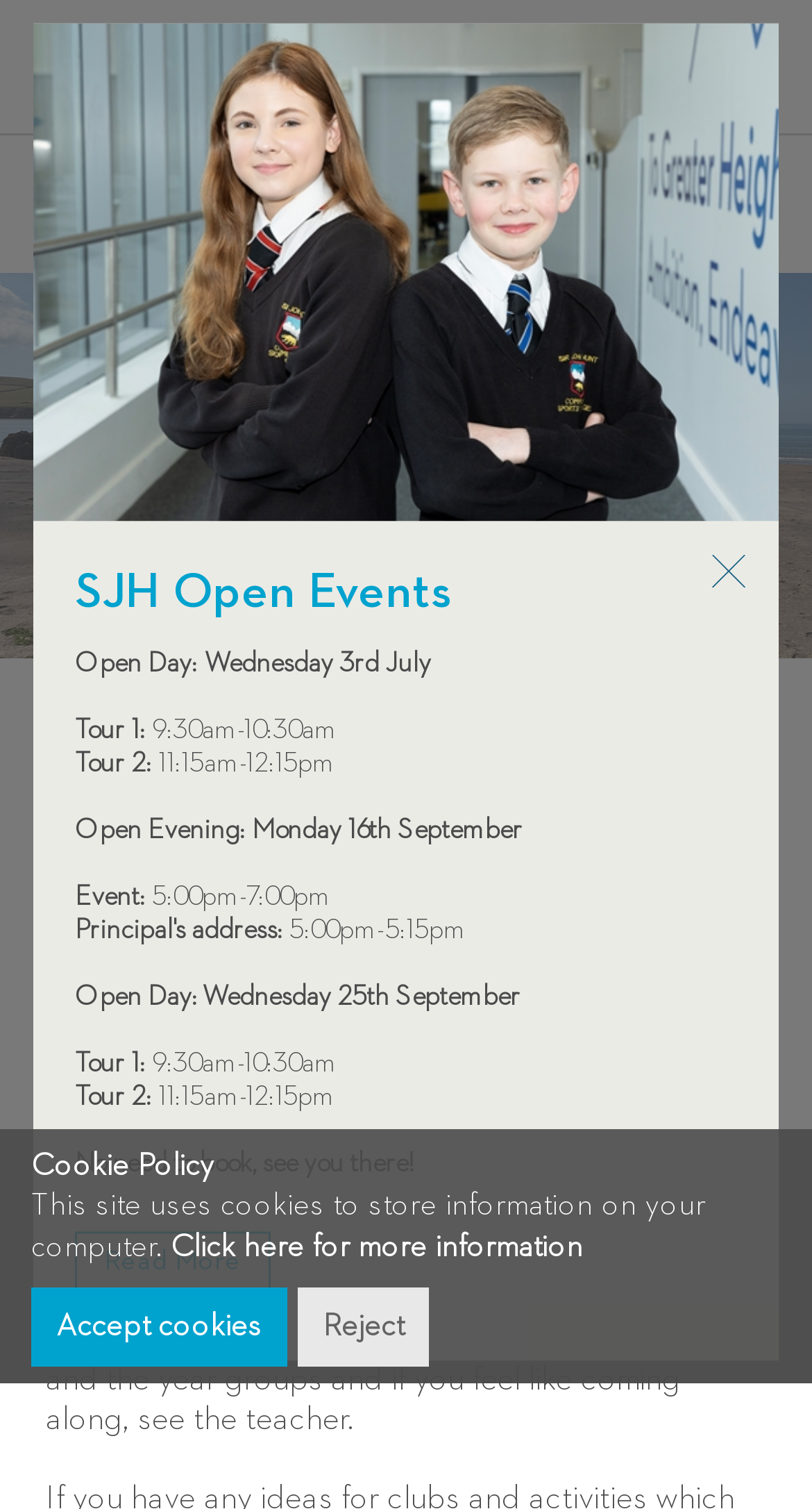Determine the bounding box coordinates of the clickable region to follow the instruction: "View EXTRACURRICULAR activities".

[0.403, 0.119, 0.681, 0.133]